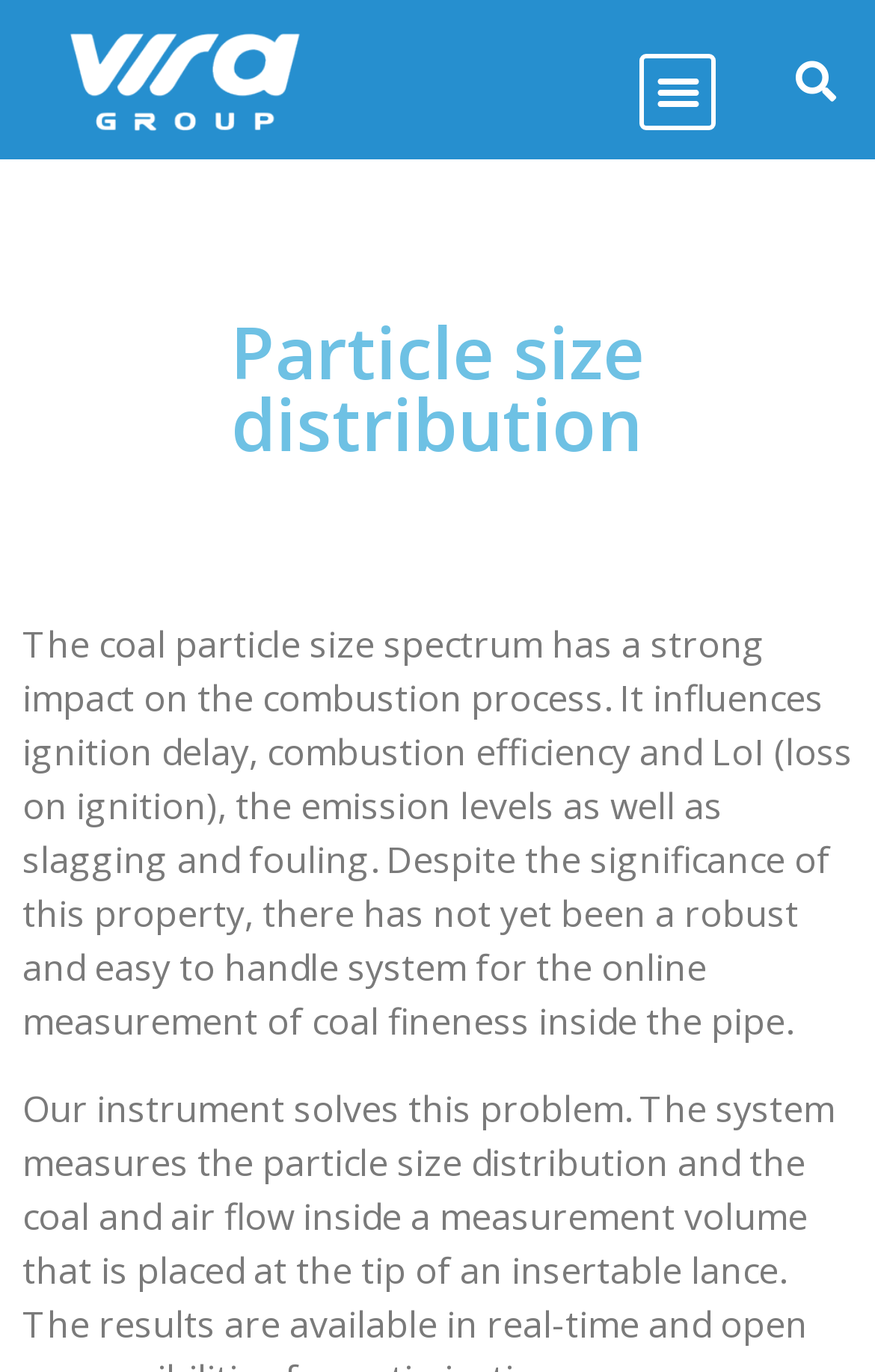Could you please study the image and provide a detailed answer to the question:
What is the significance of particle size distribution?

According to the text, the coal particle size spectrum has a strong impact on the combustion process, influencing ignition delay, combustion efficiency, and emission levels, as well as slagging and fouling.